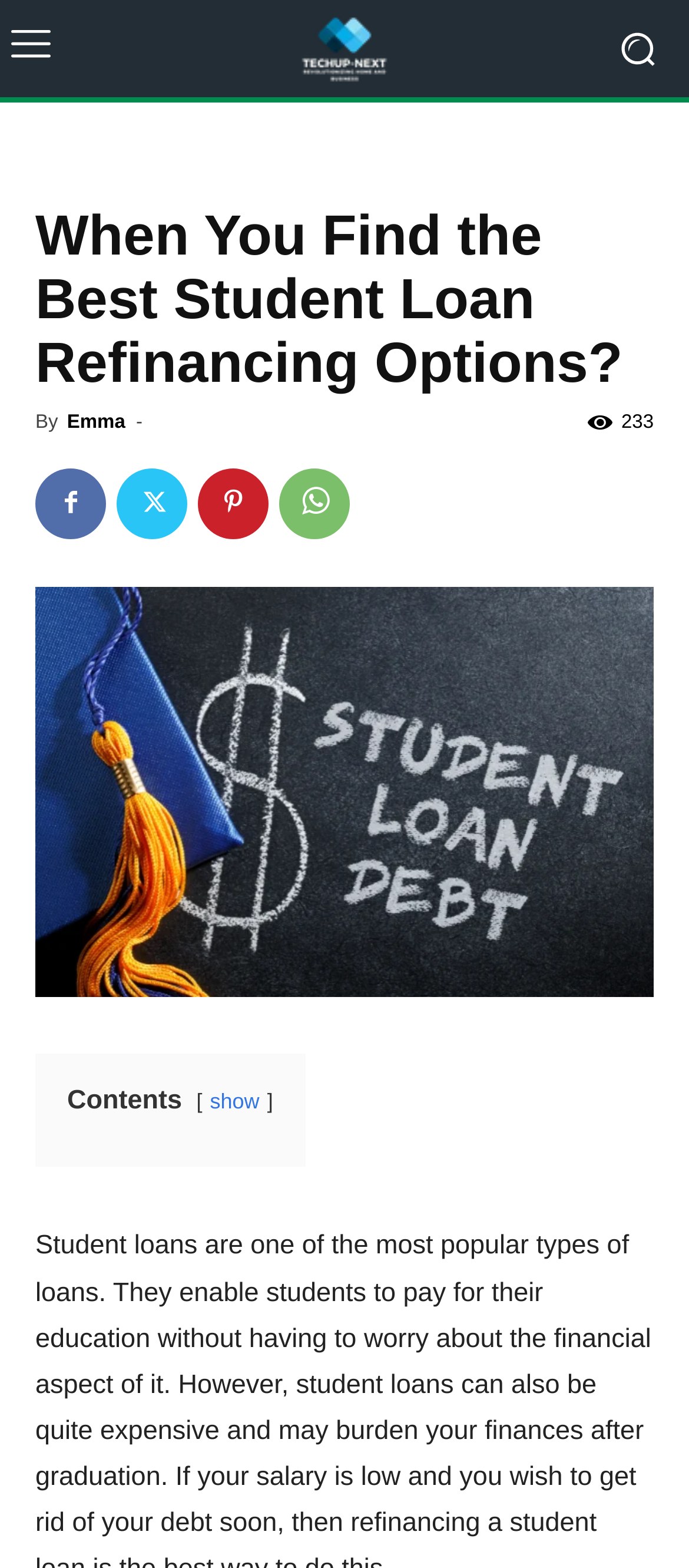Explain in detail what you observe on this webpage.

The webpage appears to be an article or blog post about student loan refinancing options. At the top left of the page, there is a small image, and next to it, a link to the website's favicon, "Tech Up Next". On the top right, there is another small image.

Below these images, there is a header section that spans almost the entire width of the page. It contains a heading that reads "When You Find the Best Student Loan Refinancing Options?" and is accompanied by the author's name, "Emma", and a timestamp, "233". 

Underneath the header, there are four social media links, represented by icons, aligned horizontally. Below these icons, there is a link to an article about "student loan debt", which is accompanied by an image. 

Further down the page, there is a section labeled "Contents", which likely provides an outline of the article's topics. Next to it, there is a link to "show" more content.